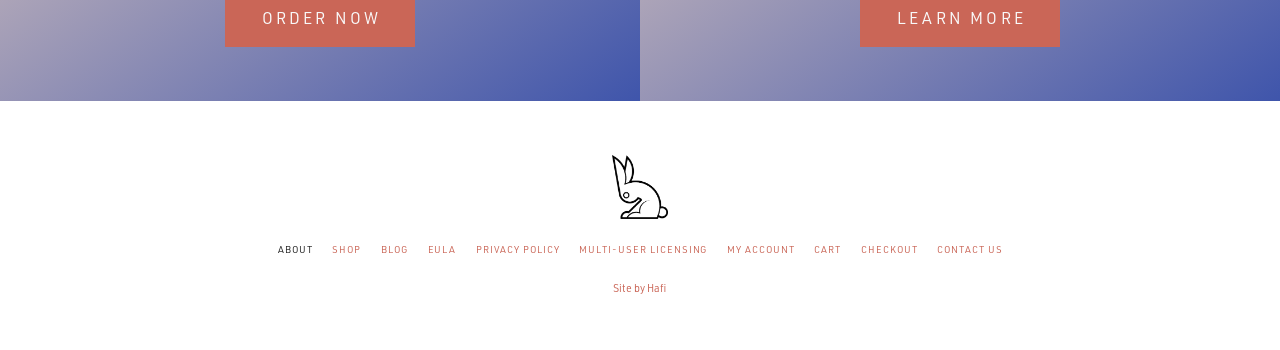What is the last link on the top navigation bar?
Using the picture, provide a one-word or short phrase answer.

CONTACT US